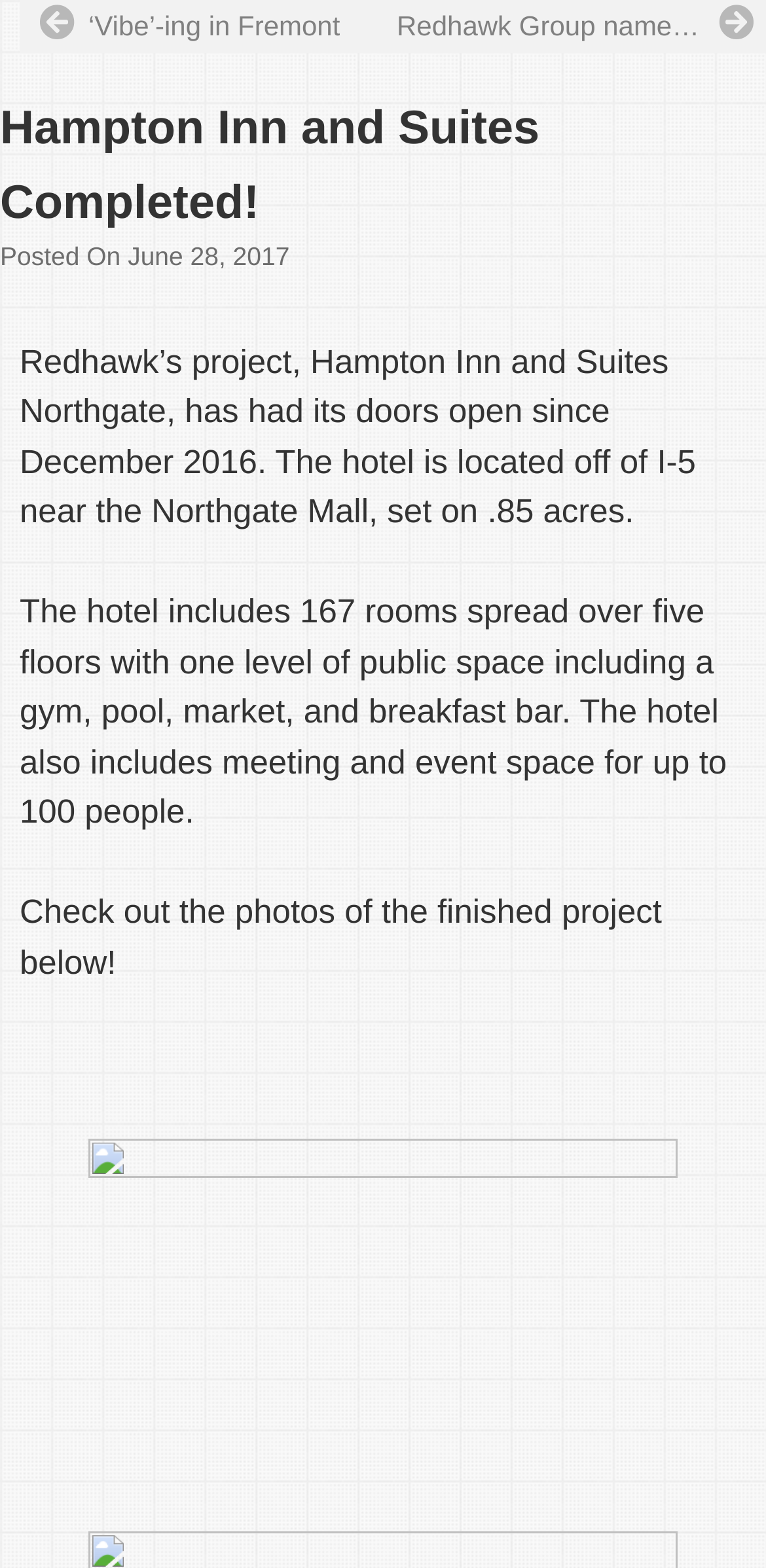Provide a thorough summary of the webpage.

The webpage is about the completion of the Hampton Inn and Suites Northgate project by Redhawk Group. At the top, there are two links, "Prev 'Vibe'-ing in Fremont" and "Redhawk Group named one of the best multifamily contractors in Seattle! Next", positioned side by side, taking up almost the entire width of the page. 

Below these links, there is a heading "Hampton Inn and Suites Completed!" that spans the full width of the page. Underneath the heading, there is a "Posted On" label, followed by the date "June 28, 2017". 

The main content of the page is divided into three paragraphs. The first paragraph describes the project, stating that the hotel has been open since December 2016 and is located near the Northgate Mall. The second paragraph provides more details about the hotel, including the number of rooms, floors, and amenities such as a gym, pool, and meeting space. The third paragraph is a brief invitation to view photos of the finished project. 

There is a small, empty space between the third paragraph and the rest of the content, indicated by a non-breaking space character.